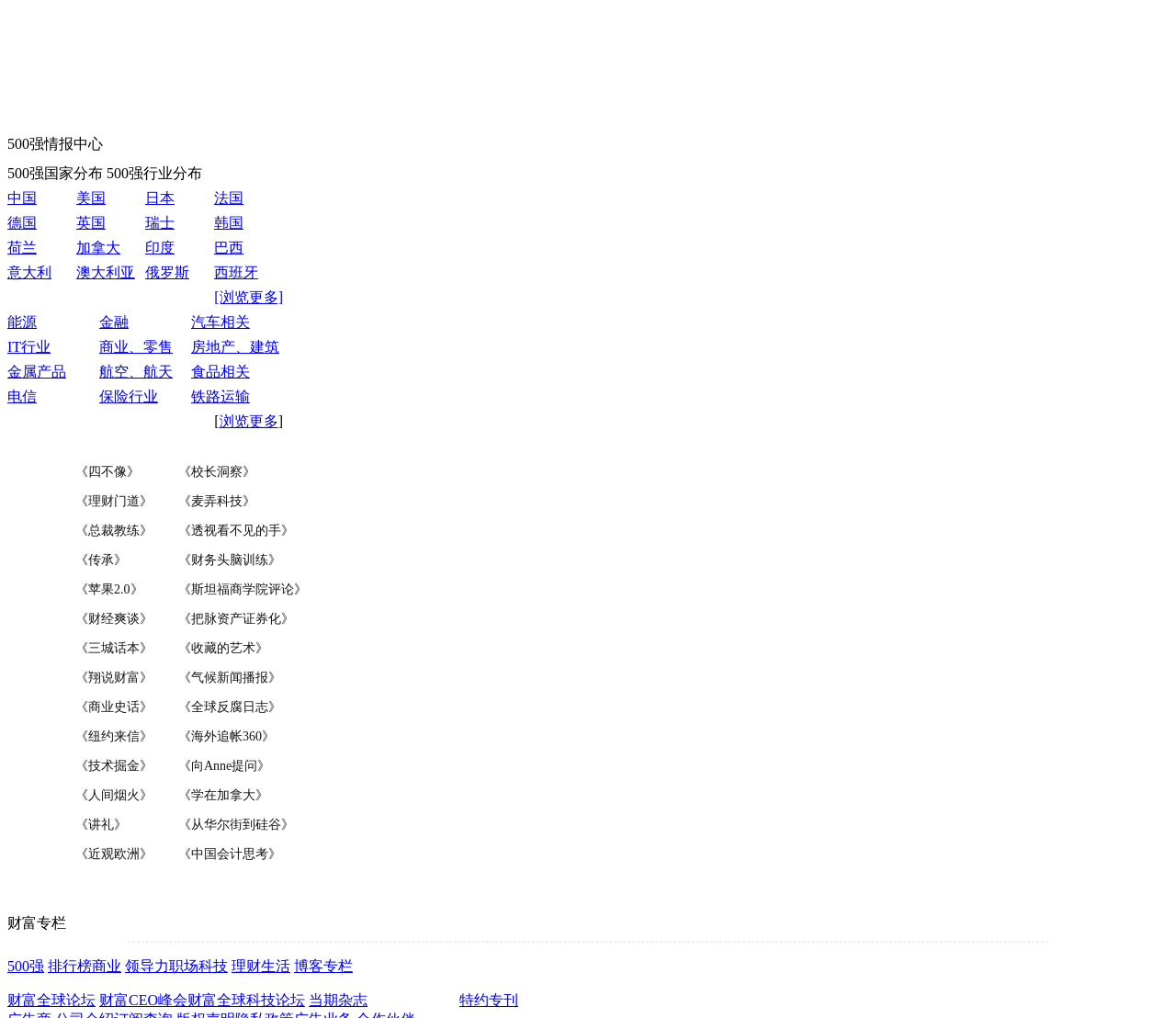Determine the coordinates of the bounding box for the clickable area needed to execute this instruction: "View companies in the energy industry".

[0.006, 0.309, 0.031, 0.324]